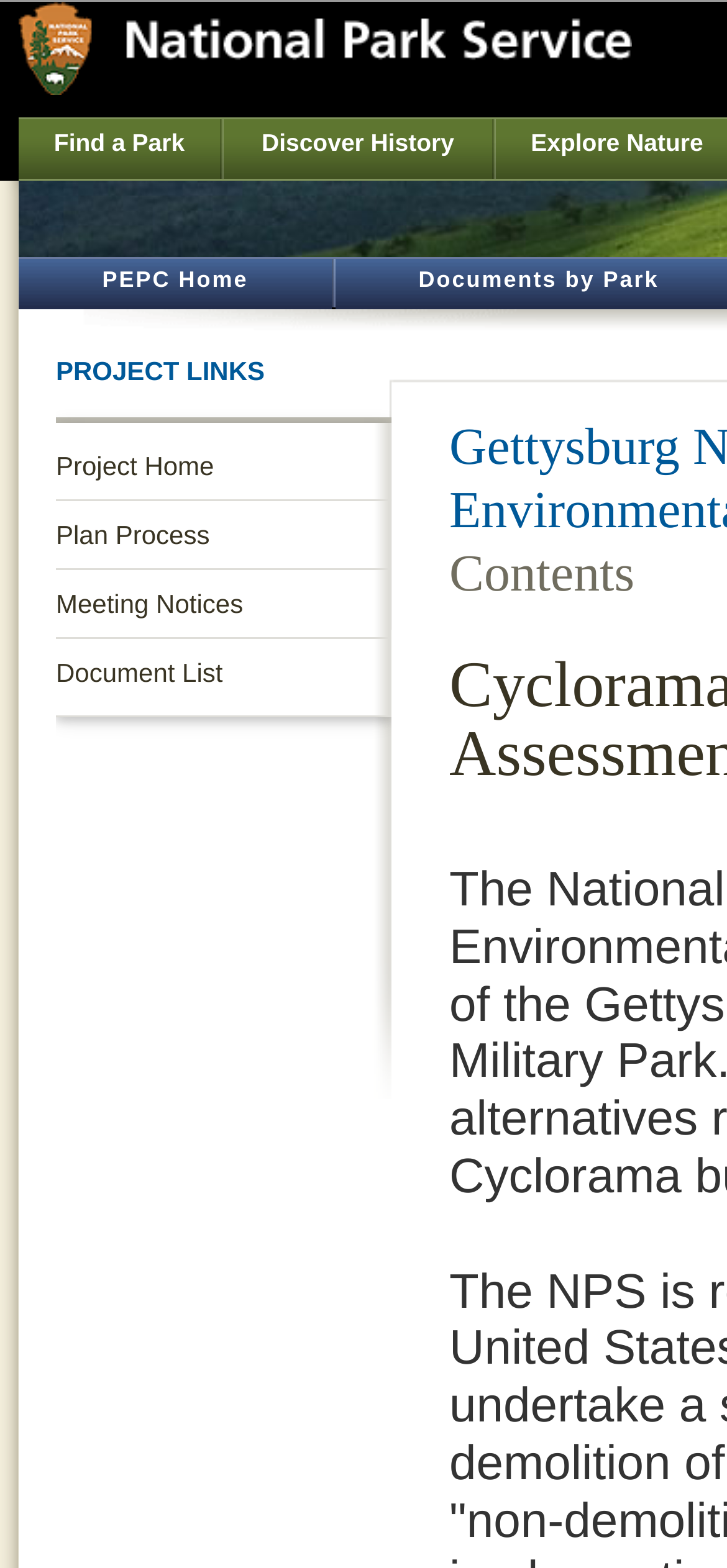Please find the main title text of this webpage.

Cyclorama Building Environmental Assessment